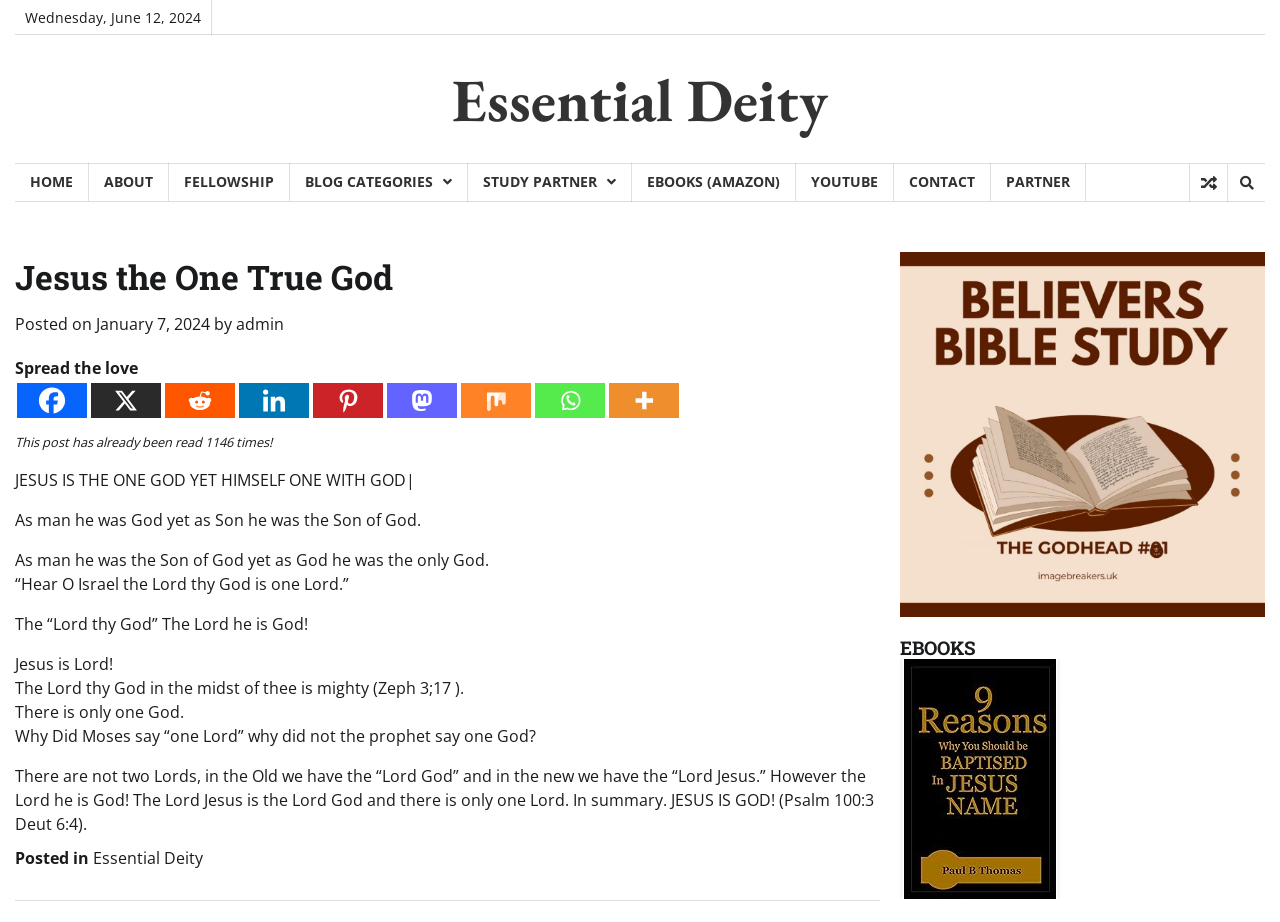Locate the bounding box coordinates of the area you need to click to fulfill this instruction: 'Click the 'HOME' link'. The coordinates must be in the form of four float numbers ranging from 0 to 1: [left, top, right, bottom].

[0.012, 0.177, 0.07, 0.218]